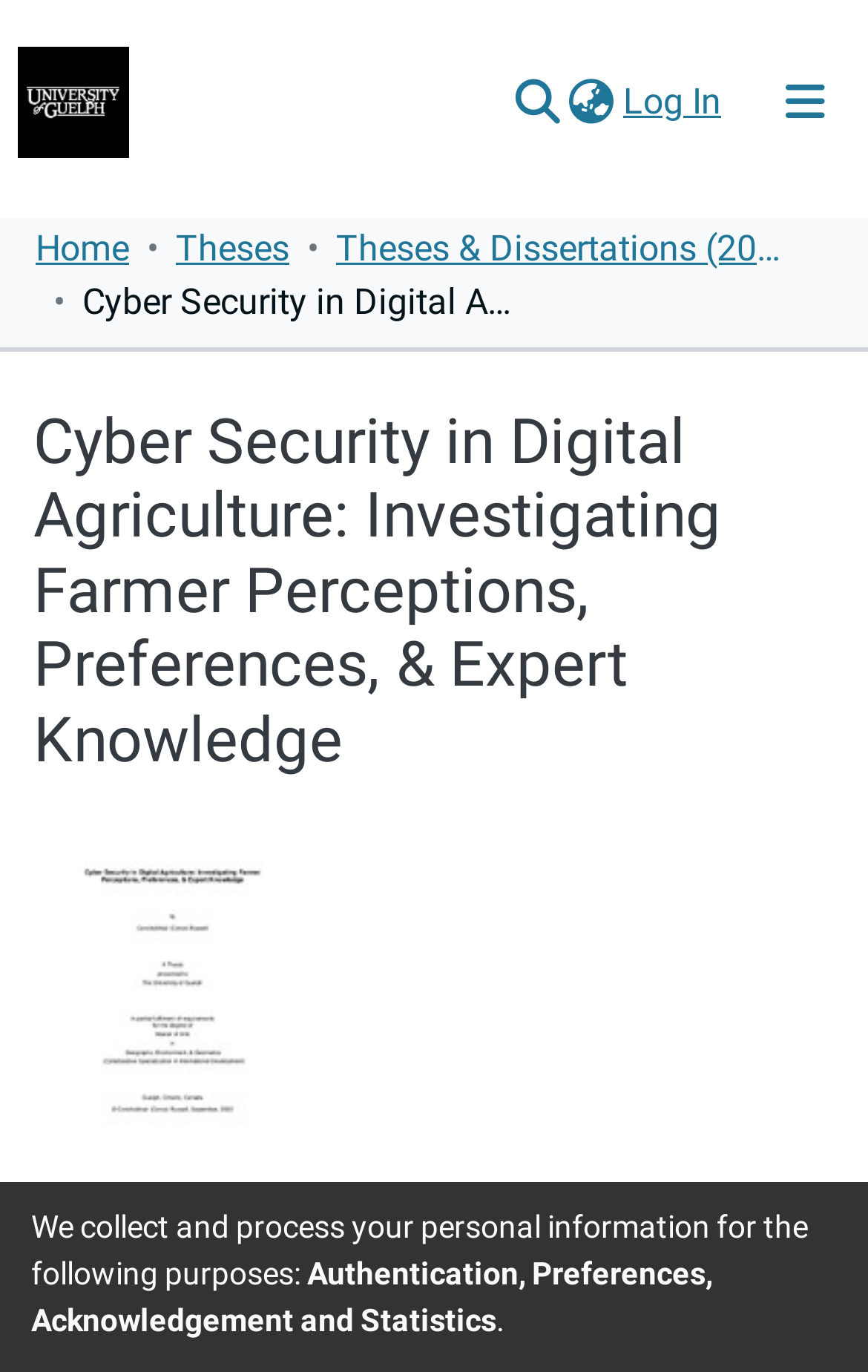Determine the bounding box coordinates of the area to click in order to meet this instruction: "Switch the language".

[0.649, 0.055, 0.713, 0.094]